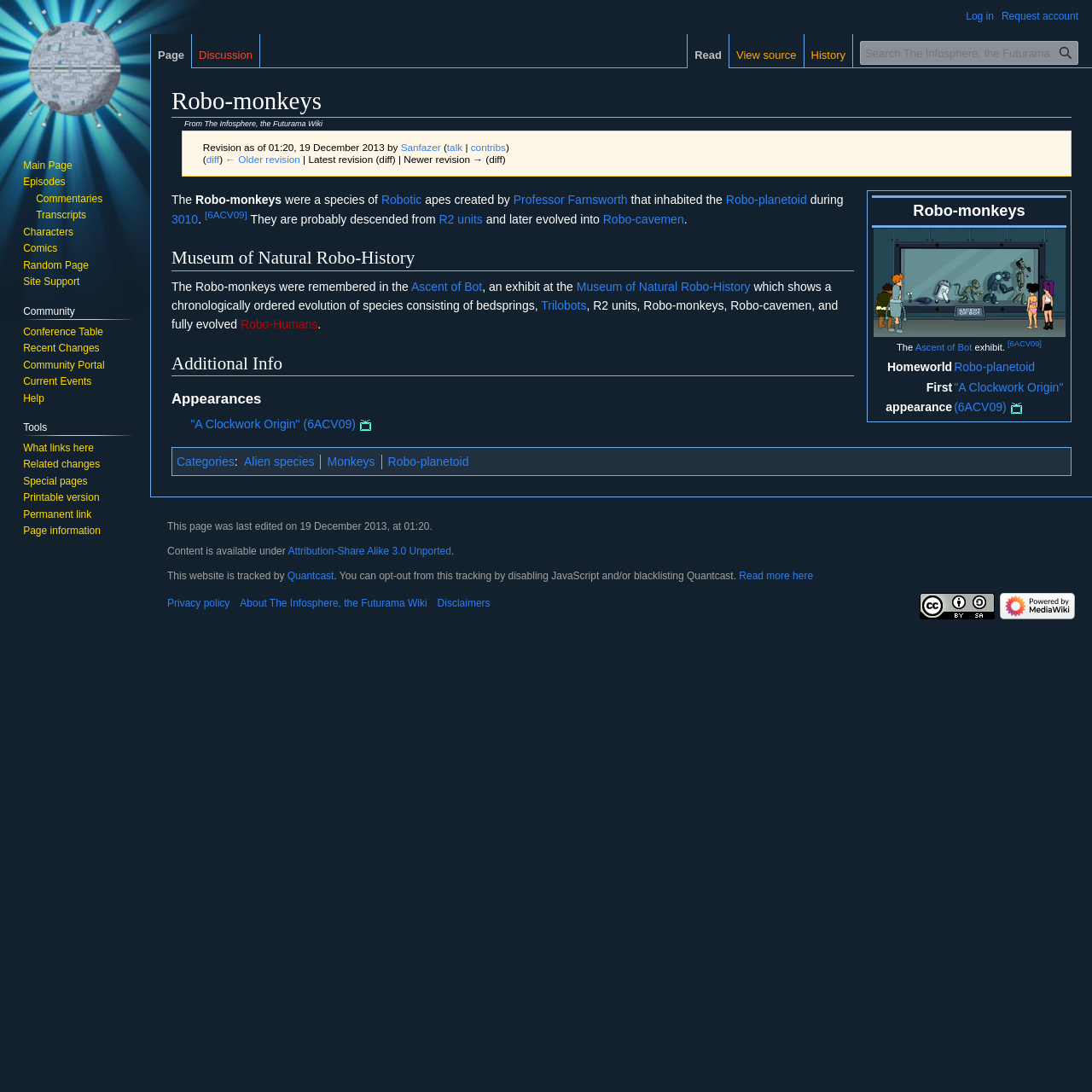Provide a one-word or brief phrase answer to the question:
What is the name of the species created by Professor Farnsworth?

Robo-monkeys